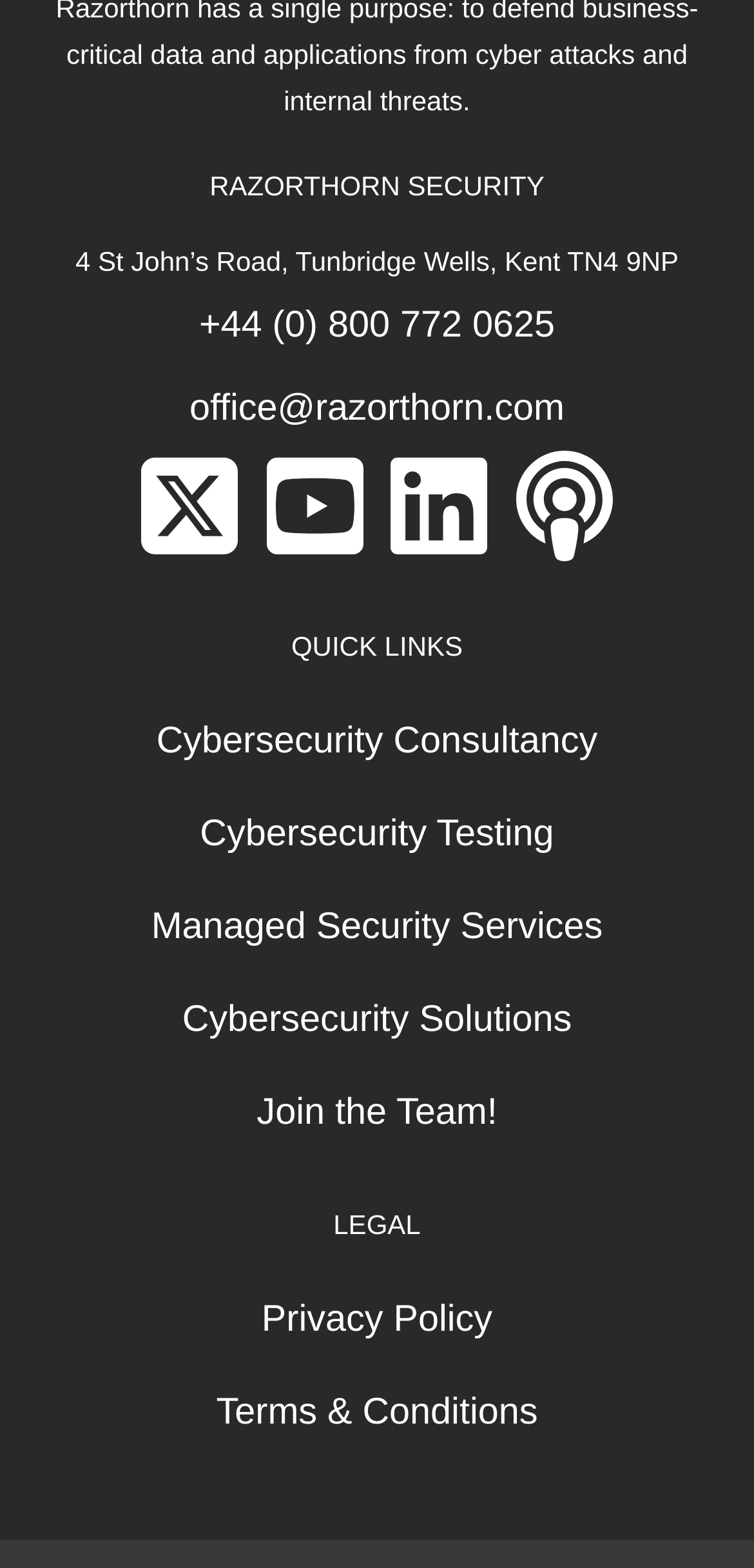Please identify the bounding box coordinates of the clickable area that will allow you to execute the instruction: "check out Razorthorn Security Youtube".

[0.34, 0.333, 0.494, 0.366]